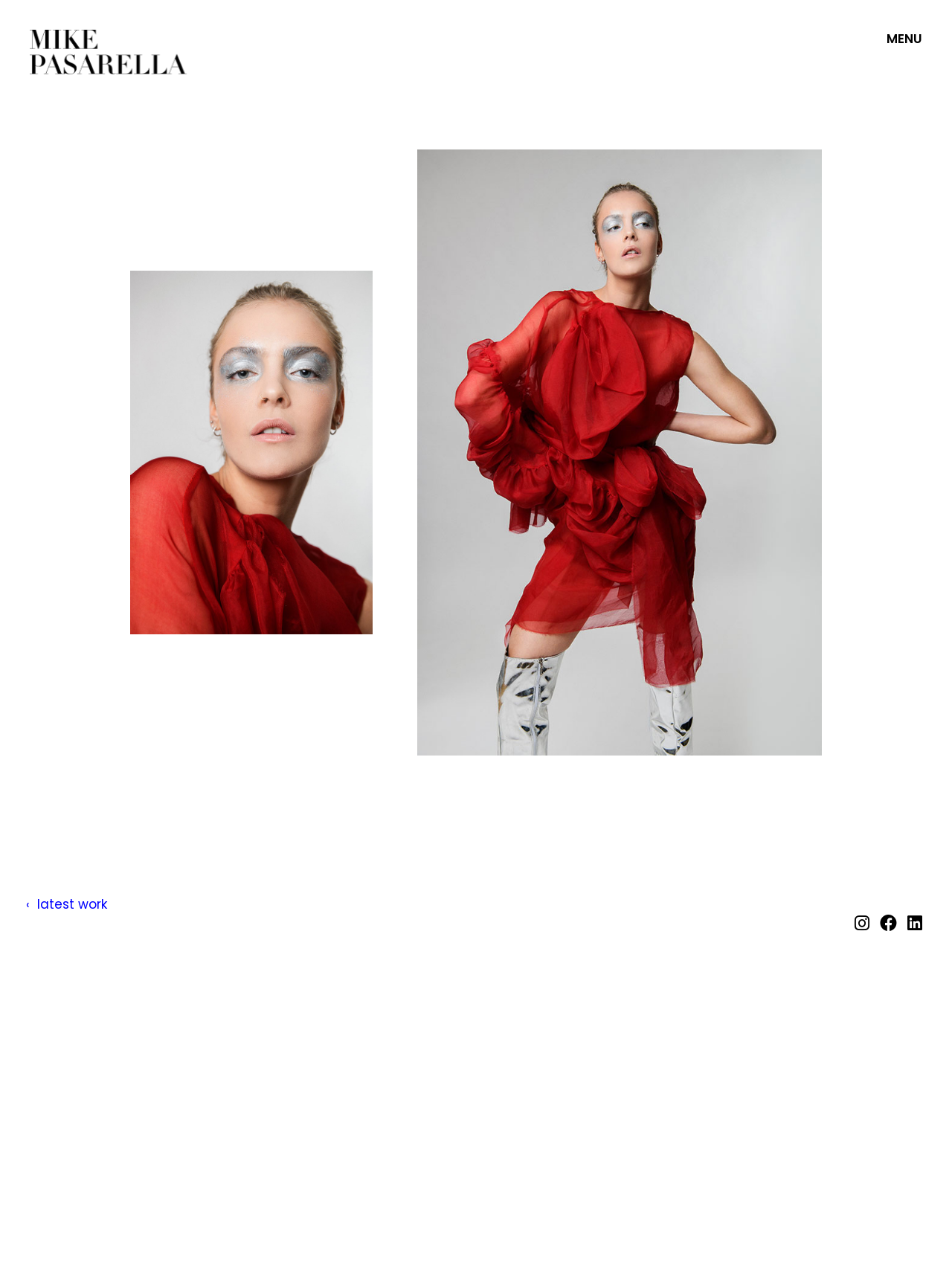How many social media links are present at the bottom of the webpage?
Could you answer the question in a detailed manner, providing as much information as possible?

I examined the webpage structure and found three social media links at the bottom of the webpage, which are 'instagram', 'facebook', and 'linkedin', indicating that there are three social media links present.